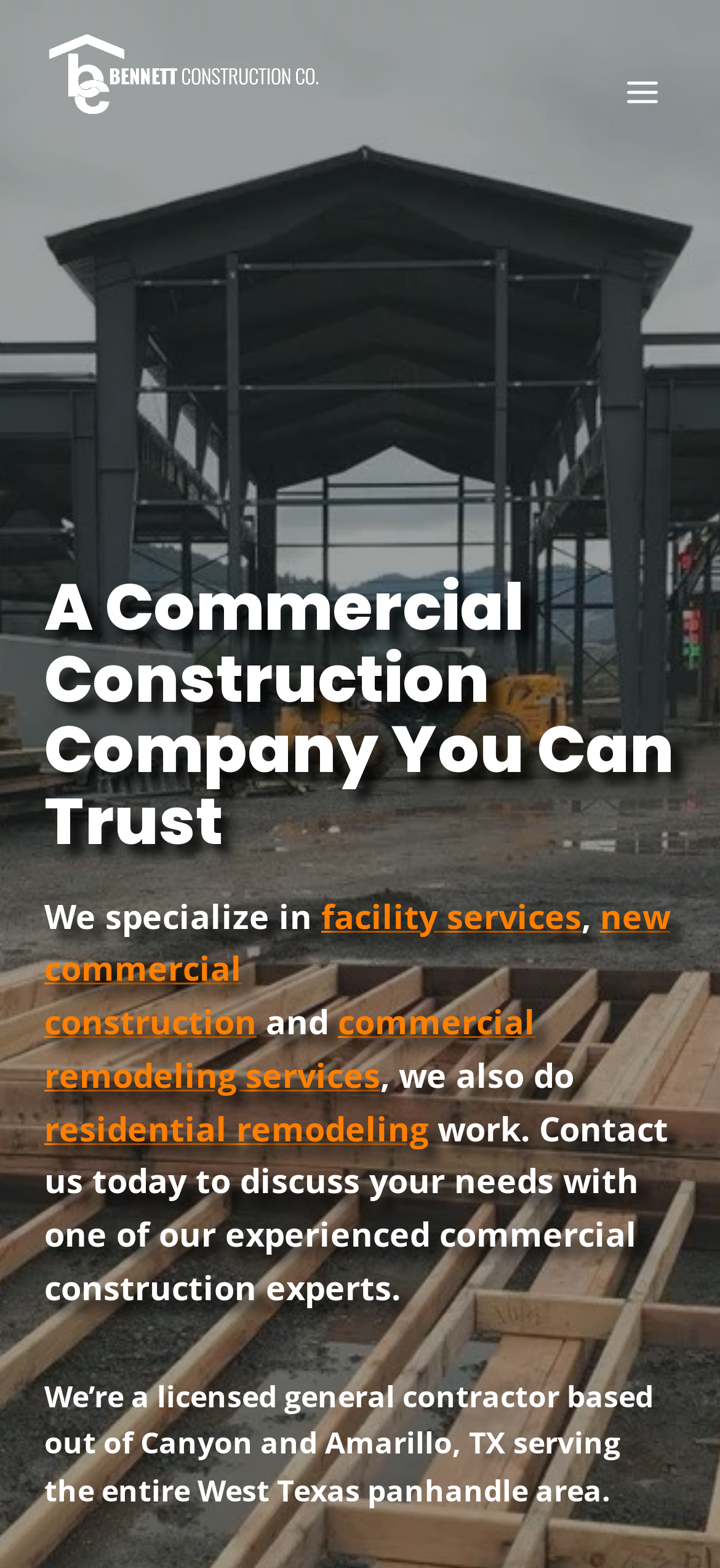Explain in detail what you observe on this webpage.

The webpage is about Bennett Commercial Construction Company, a company specializing in facility services, remodeling services, and new commercial builds, with some residential remodeling work. 

At the top left of the page, there is a link and an image with the company name "Bennett Construction Company". On the top right, there is a button to open a menu. 

Below the company name, there is a heading that reads "A Commercial Construction Company You Can Trust". Underneath the heading, there is a paragraph of text that describes the company's services, including facility services, new commercial construction, commercial remodeling services, and residential remodeling. 

The text is divided into several links and static text elements, with the links highlighting the different services offered by the company. The paragraph is positioned at the top center of the page, spanning about two-thirds of the page width. 

Further down the page, there is another paragraph of text that provides more information about the company, stating that they are a licensed general contractor based out of Canyon and Amarillo, TX, serving the entire West Texas panhandle area. This paragraph is positioned at the bottom center of the page, spanning about three-quarters of the page width.